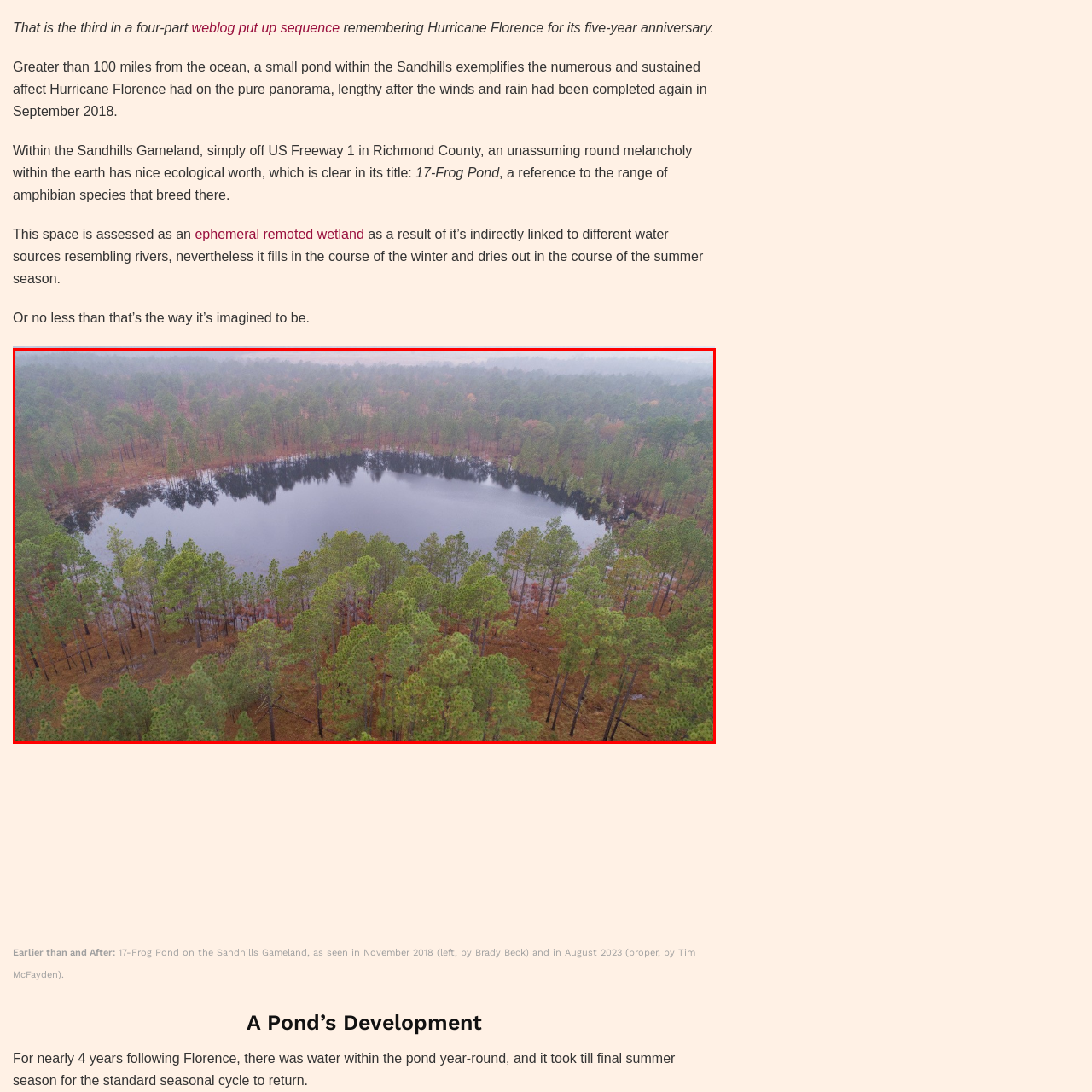What type of trees surround the pond?
Pay attention to the image part enclosed by the red bounding box and answer the question using a single word or a short phrase.

Pine trees